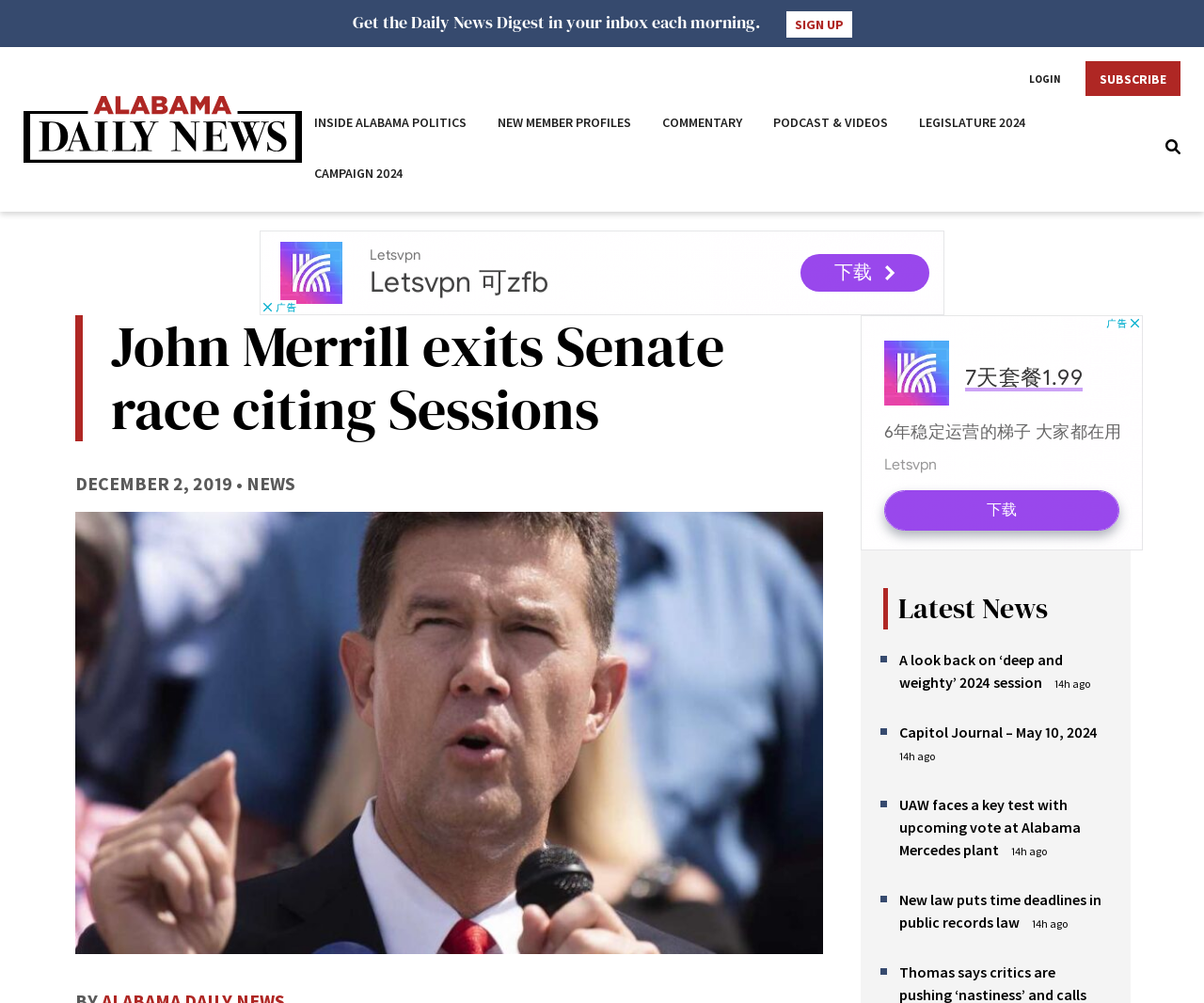How many links are there in the top-right corner?
Answer the question with just one word or phrase using the image.

3